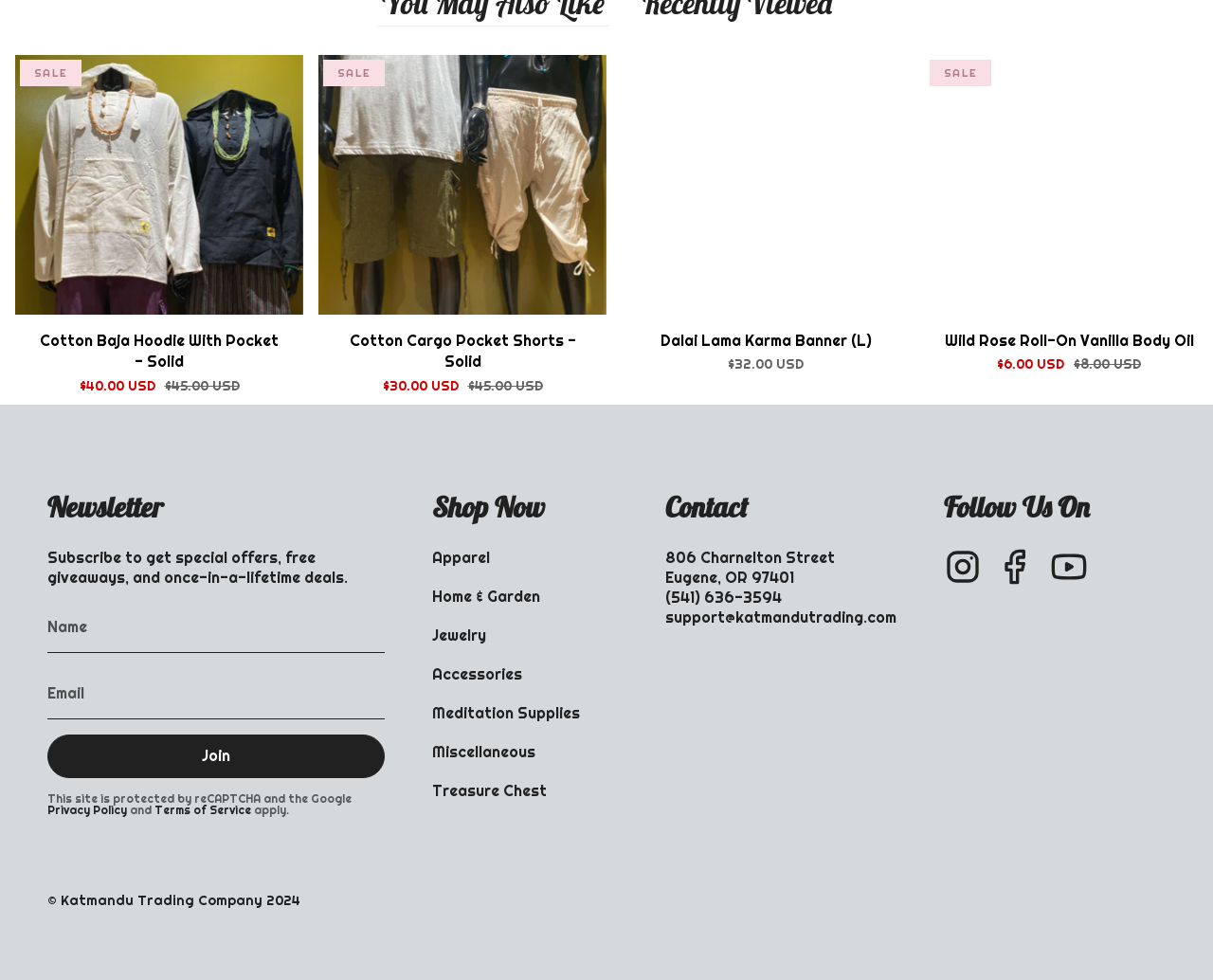Locate the bounding box coordinates of the region to be clicked to comply with the following instruction: "Contact support". The coordinates must be four float numbers between 0 and 1, in the form [left, top, right, bottom].

[0.548, 0.62, 0.739, 0.64]